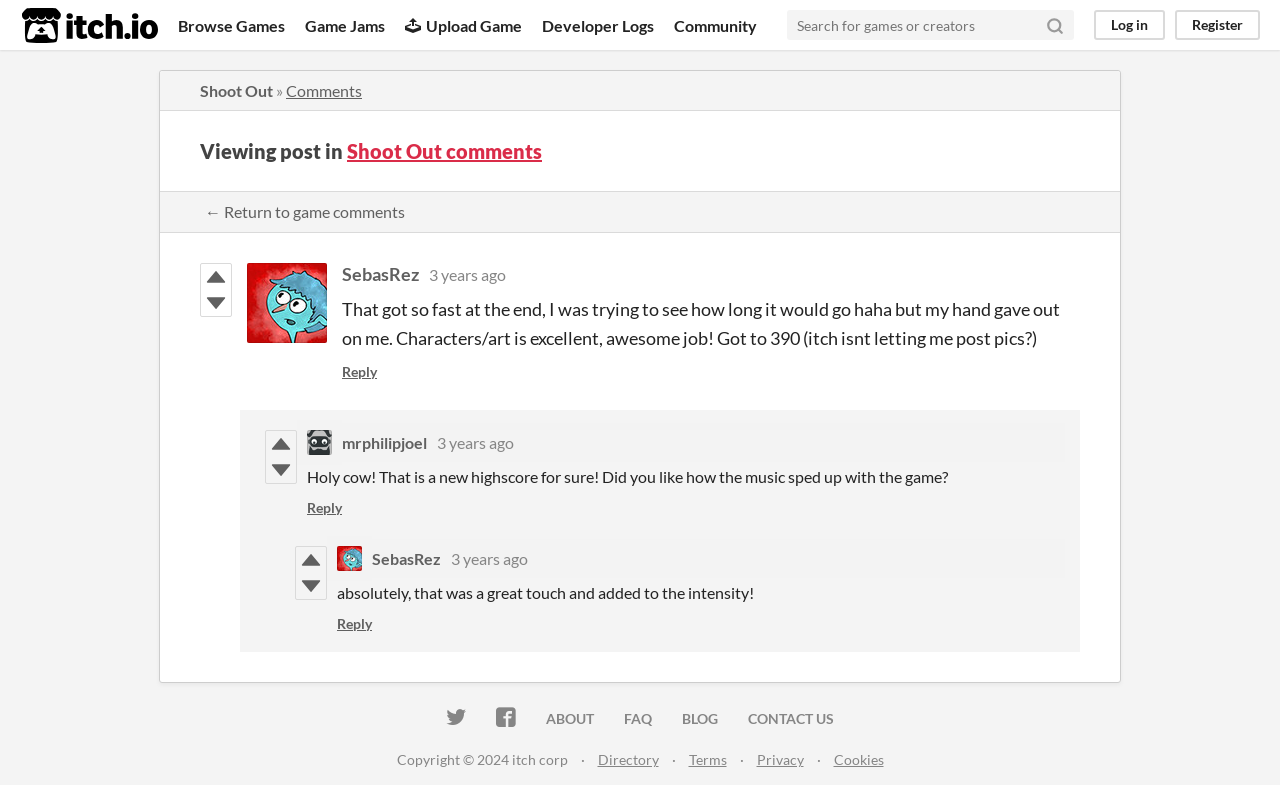Provide the bounding box for the UI element matching this description: "parent_node: SebasRez3 years ago".

[0.263, 0.695, 0.283, 0.727]